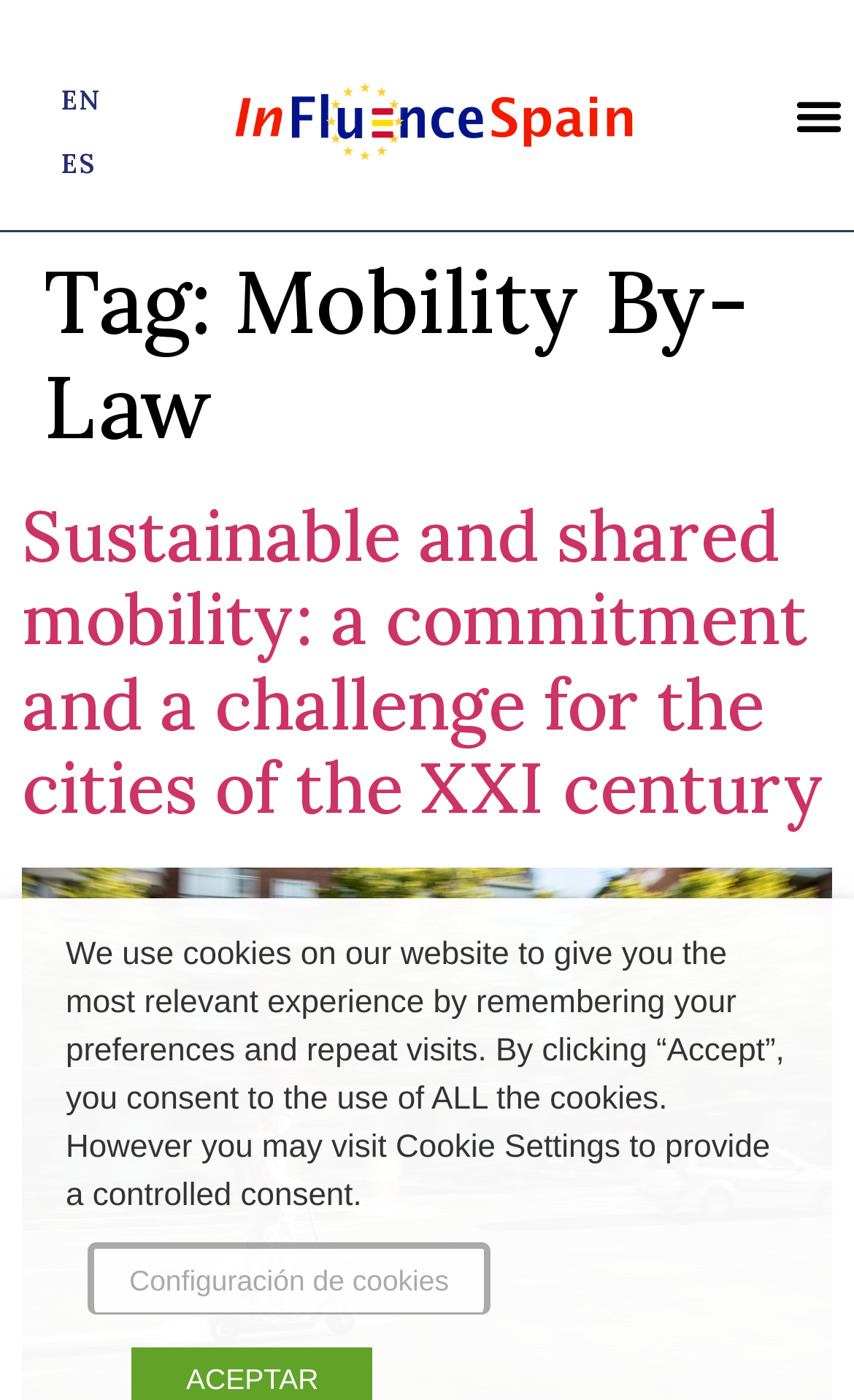What language options are available?
Kindly offer a detailed explanation using the data available in the image.

The webpage provides language options, which can be found at the top of the page. There are two options: EN and ES, which are likely English and Spanish respectively.